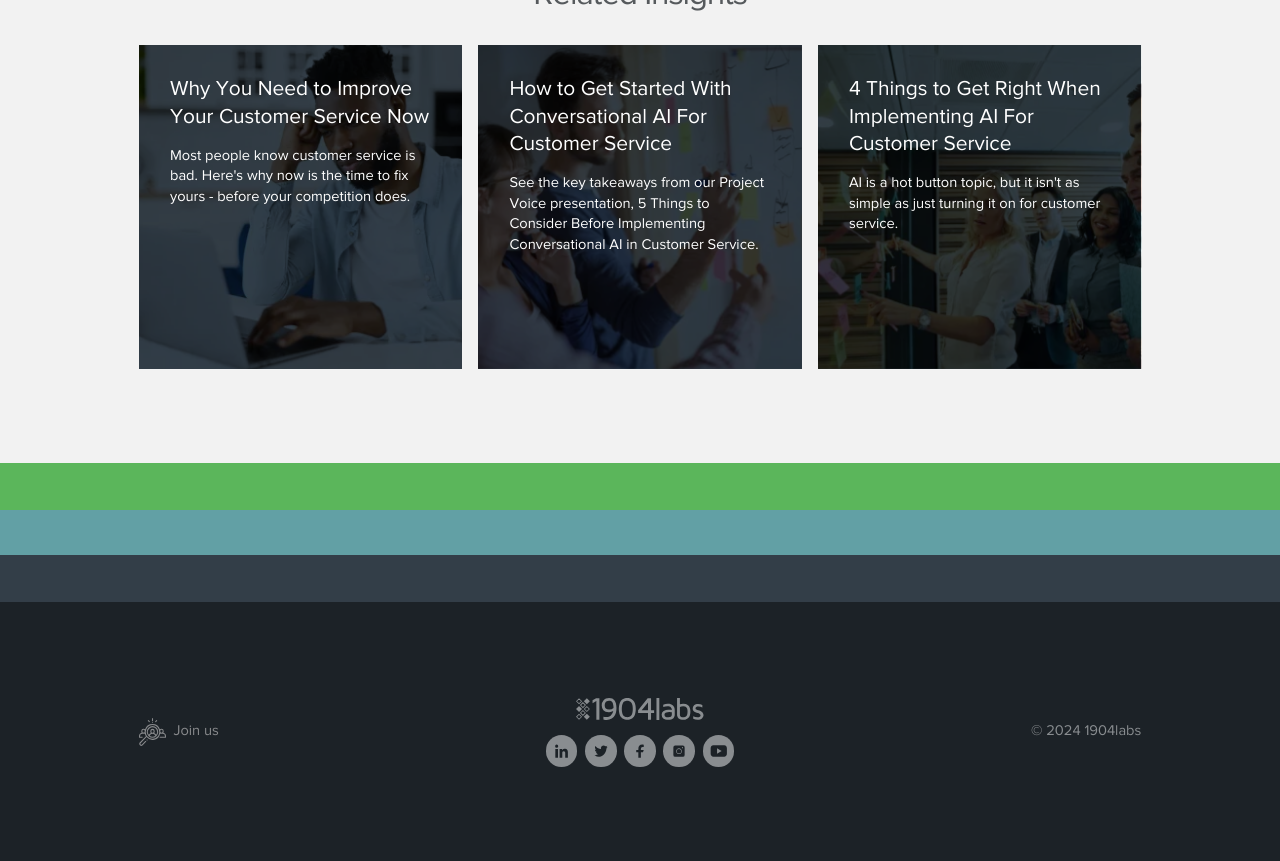Extract the bounding box coordinates of the UI element described: "alt="Join us on YouTube"". Provide the coordinates in the format [left, top, right, bottom] with values ranging from 0 to 1.

[0.549, 0.854, 0.573, 0.89]